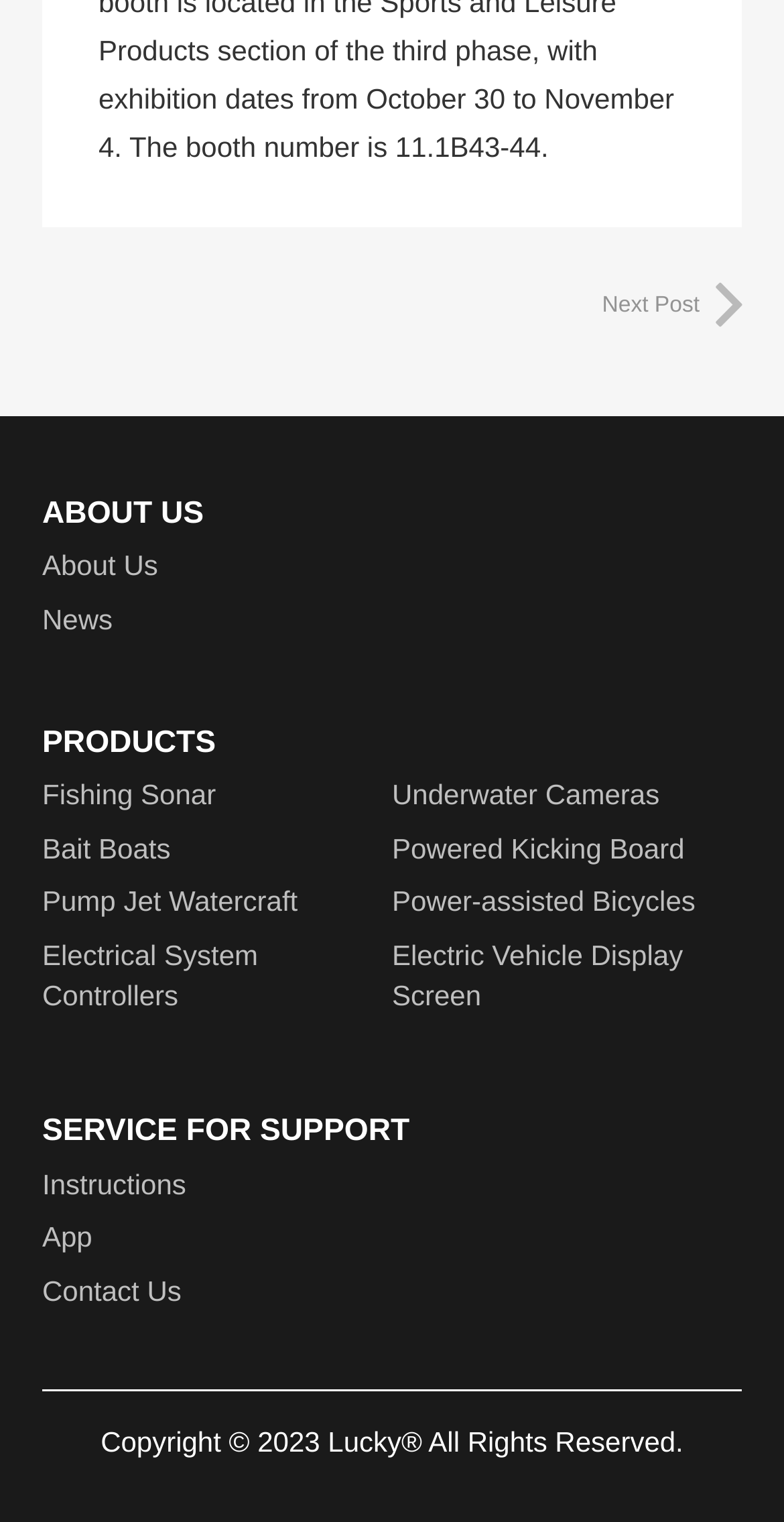Use a single word or phrase to answer the question:
How many links are there under ABOUT US?

1